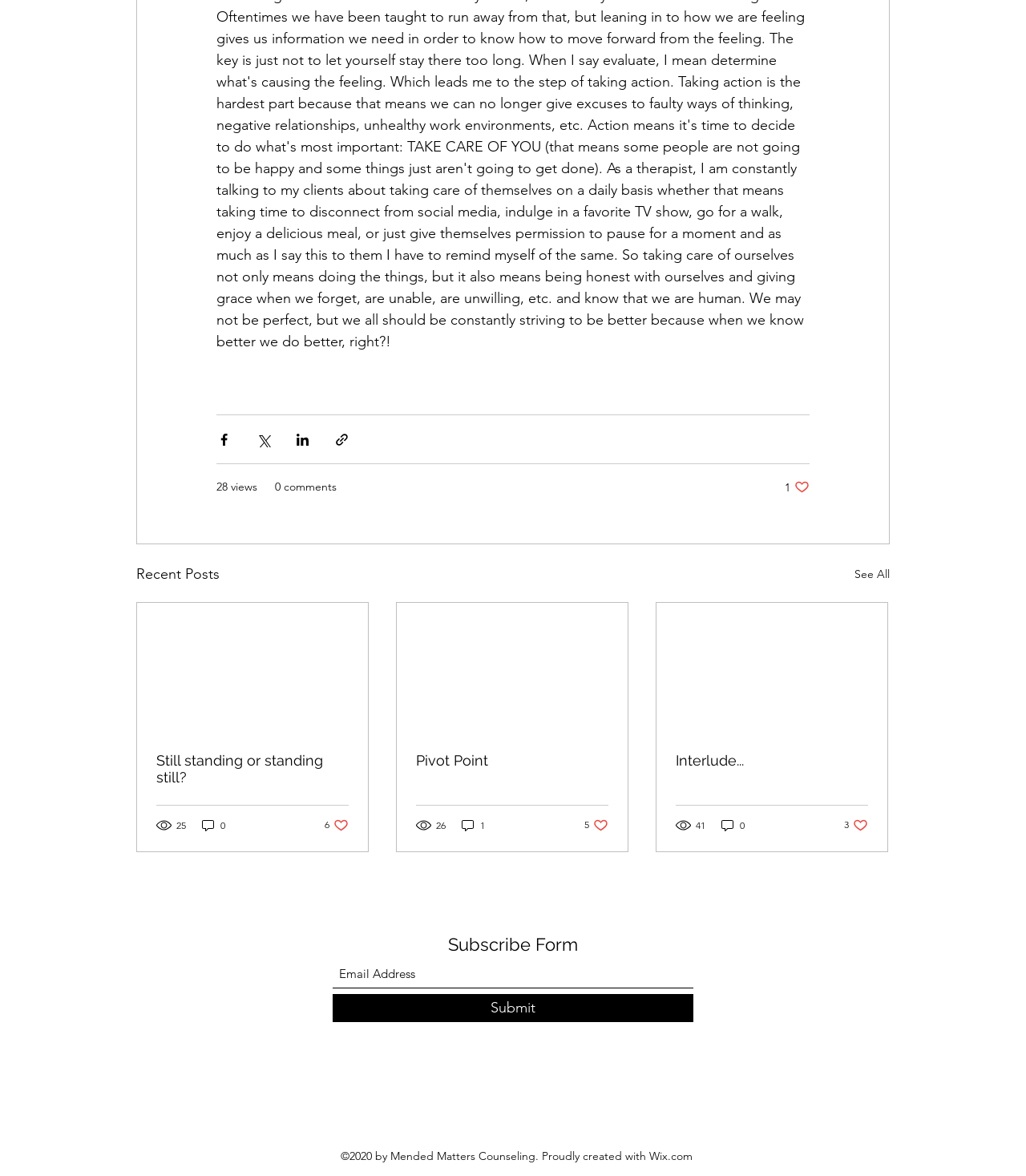What is the purpose of the 'Social Bar'?
Please give a detailed and thorough answer to the question, covering all relevant points.

The 'Social Bar' is a list of links to social media platforms such as Instagram and Twitter. Its purpose is to provide users with a way to access the website's social media profiles and engage with the website's content on those platforms.